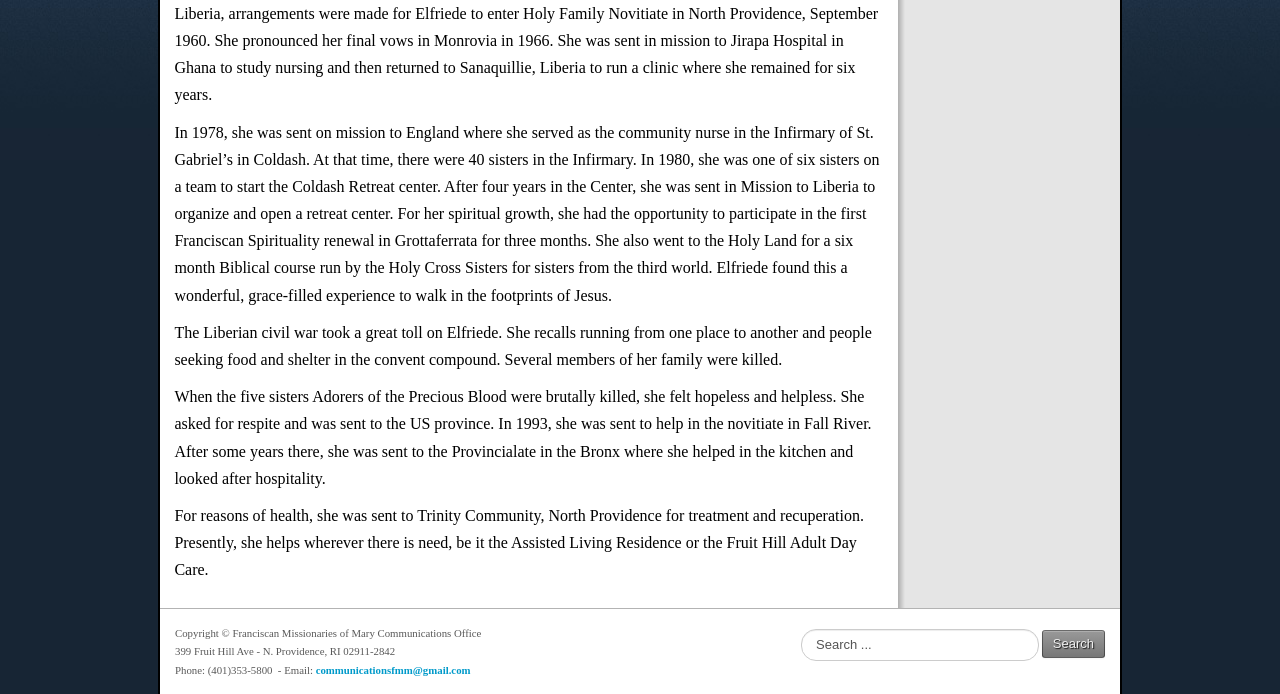From the element description Register and Claim this Company, predict the bounding box coordinates of the UI element. The coordinates must be specified in the format (top-left x, top-left y, bottom-right x, bottom-right y) and should be within the 0 to 1 range.

None